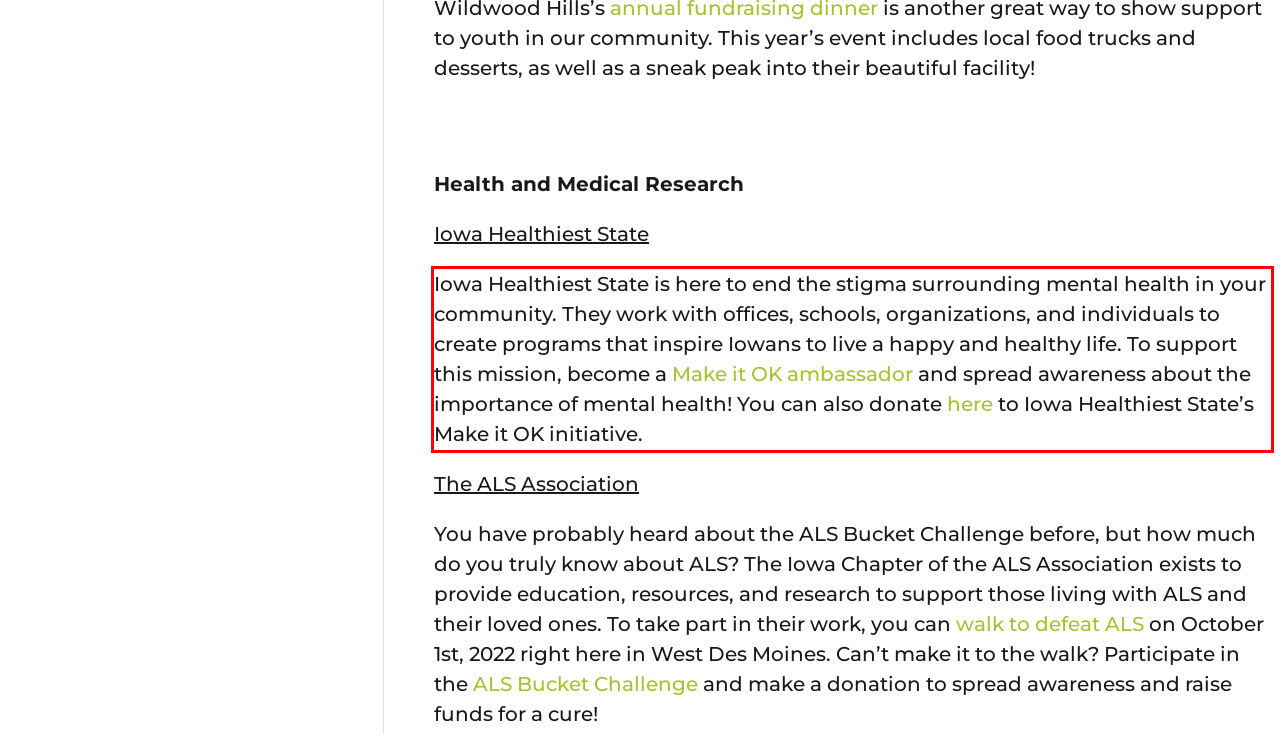You have a screenshot of a webpage, and there is a red bounding box around a UI element. Utilize OCR to extract the text within this red bounding box.

Iowa Healthiest State is here to end the stigma surrounding mental health in your community. They work with offices, schools, organizations, and individuals to create programs that inspire Iowans to live a happy and healthy life. To support this mission, become a Make it OK ambassador and spread awareness about the importance of mental health! You can also donate here to Iowa Healthiest State’s Make it OK initiative.